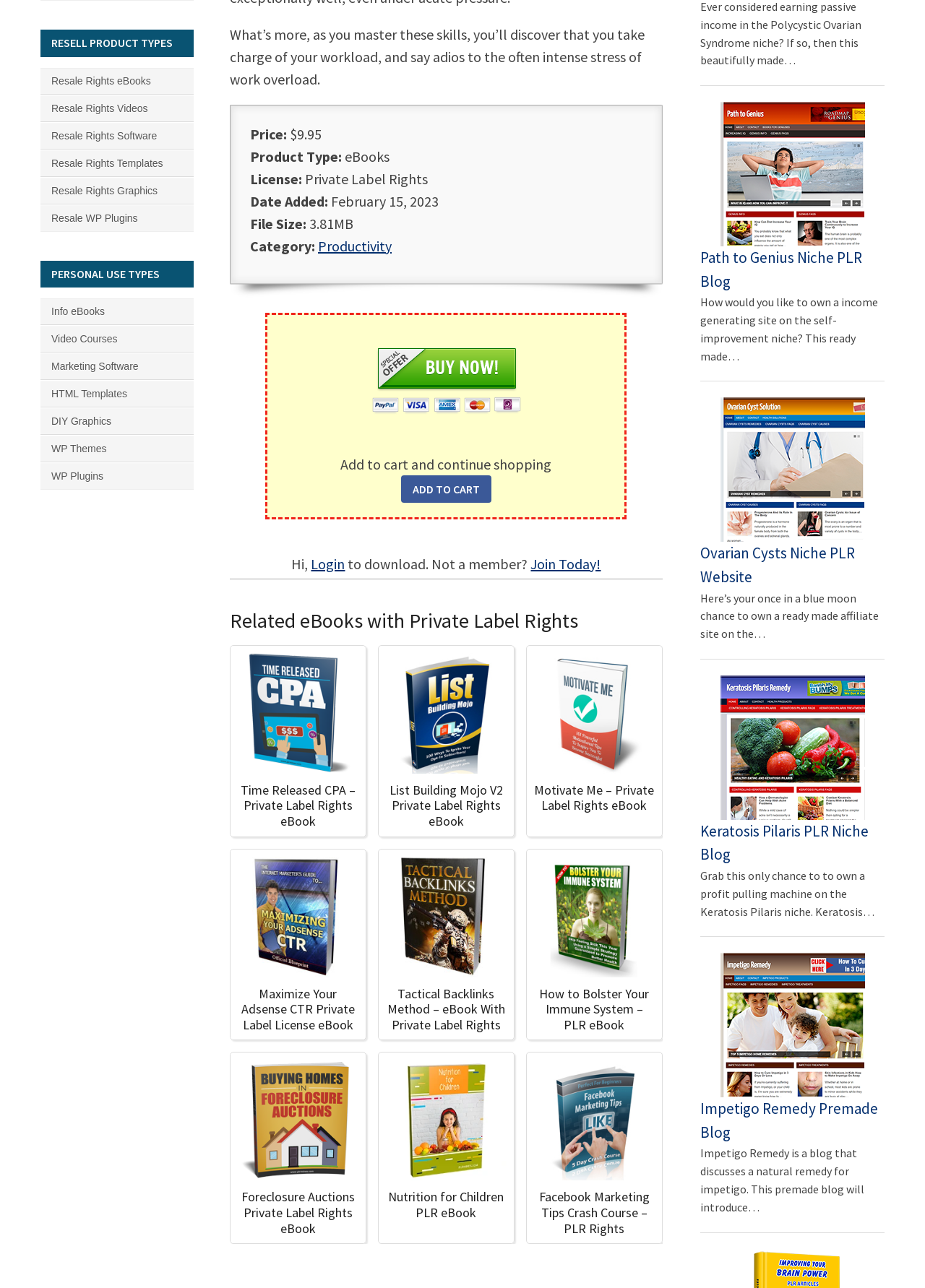How many related eBooks are listed on the webpage?
Answer the question with a single word or phrase derived from the image.

8